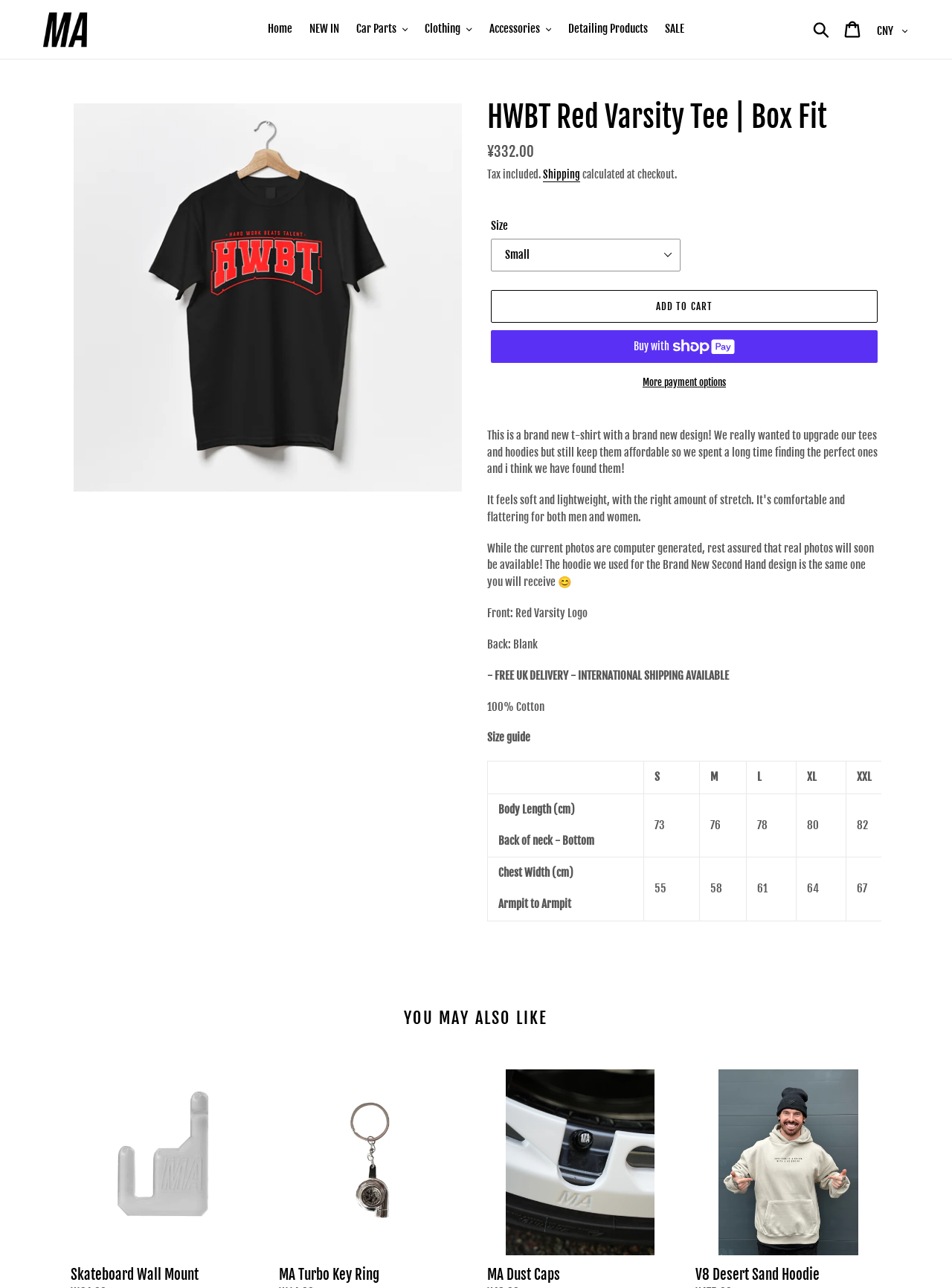Create a detailed summary of all the visual and textual information on the webpage.

This webpage is an e-commerce product page for a "HWBT Red Varsity Tee | Box Fit" t-shirt. At the top of the page, there is a navigation menu with links to "Home", "NEW IN", "Car Parts", "Clothing", "Accessories", "Detailing Products", and "SALE". On the right side of the navigation menu, there are buttons for "Search" and "Cart", as well as a currency selector.

Below the navigation menu, there is a large image of the t-shirt, taking up most of the width of the page. To the right of the image, there is a product description section, which includes the product title, a description list with the regular price of ¥332.00, and a note that tax is included. There are also links to "Shipping" and "Size guide" in this section.

Underneath the product description, there is a section for selecting the size of the t-shirt, with a dropdown menu and an "Add to cart" button. Below this, there are buttons for "Buy now with ShopPay" and "More payment options".

The main content of the page is a detailed product description, which includes information about the t-shirt's design, material, and features. There is also a table providing a size guide, with measurements for different sizes.

At the bottom of the page, there is a section titled "YOU MAY ALSO LIKE", which displays four images of related products, including a skateboard wall mount, a turbo key ring, dust caps, and a hoodie.